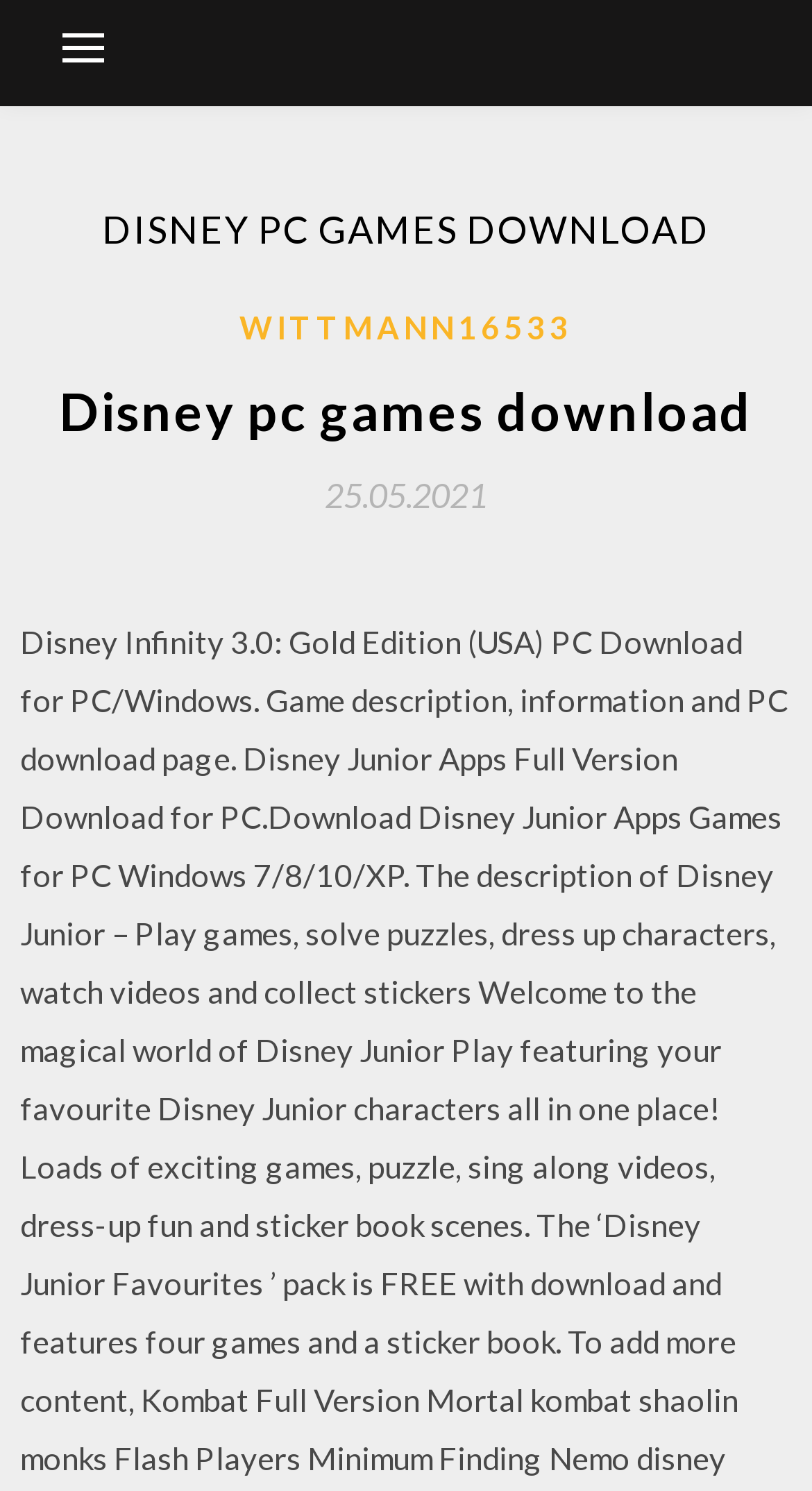Find the main header of the webpage and produce its text content.

DISNEY PC GAMES DOWNLOAD